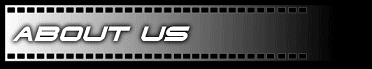Provide a brief response in the form of a single word or phrase:
What is the transition of the gradient background?

lighter to darker shade